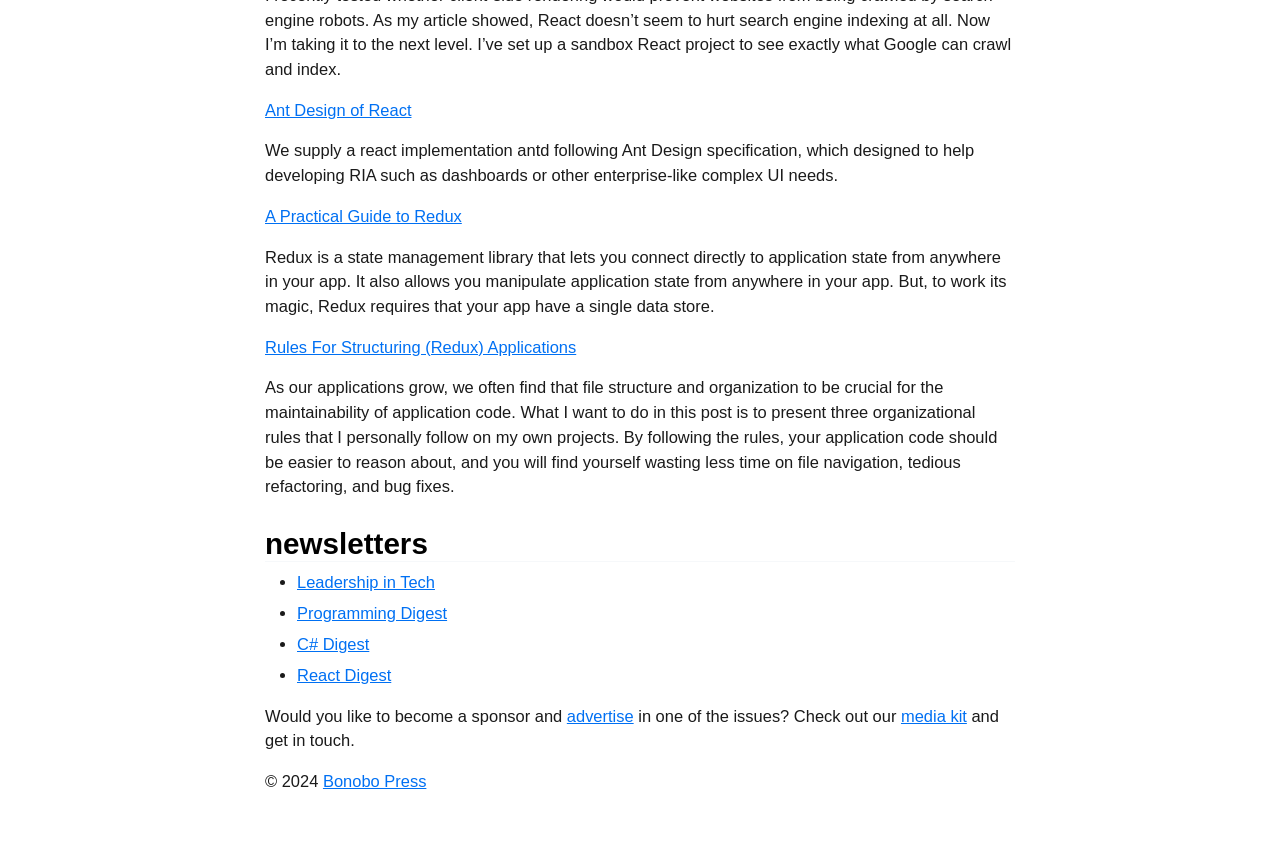Using floating point numbers between 0 and 1, provide the bounding box coordinates in the format (top-left x, top-left y, bottom-right x, bottom-right y). Locate the UI element described here: advertise

[0.443, 0.839, 0.495, 0.861]